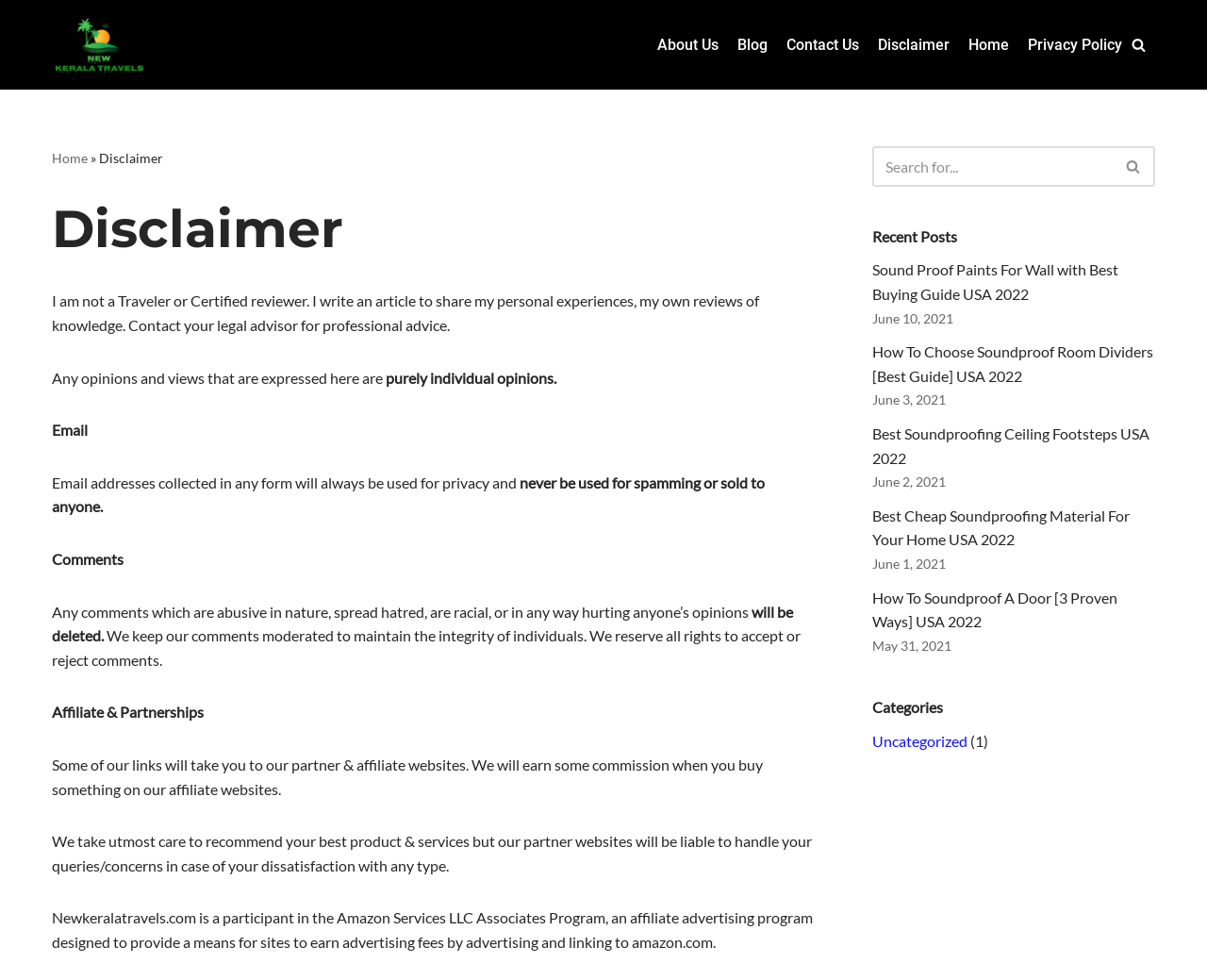What is the purpose of this website?
Look at the image and answer the question using a single word or phrase.

Share personal experiences